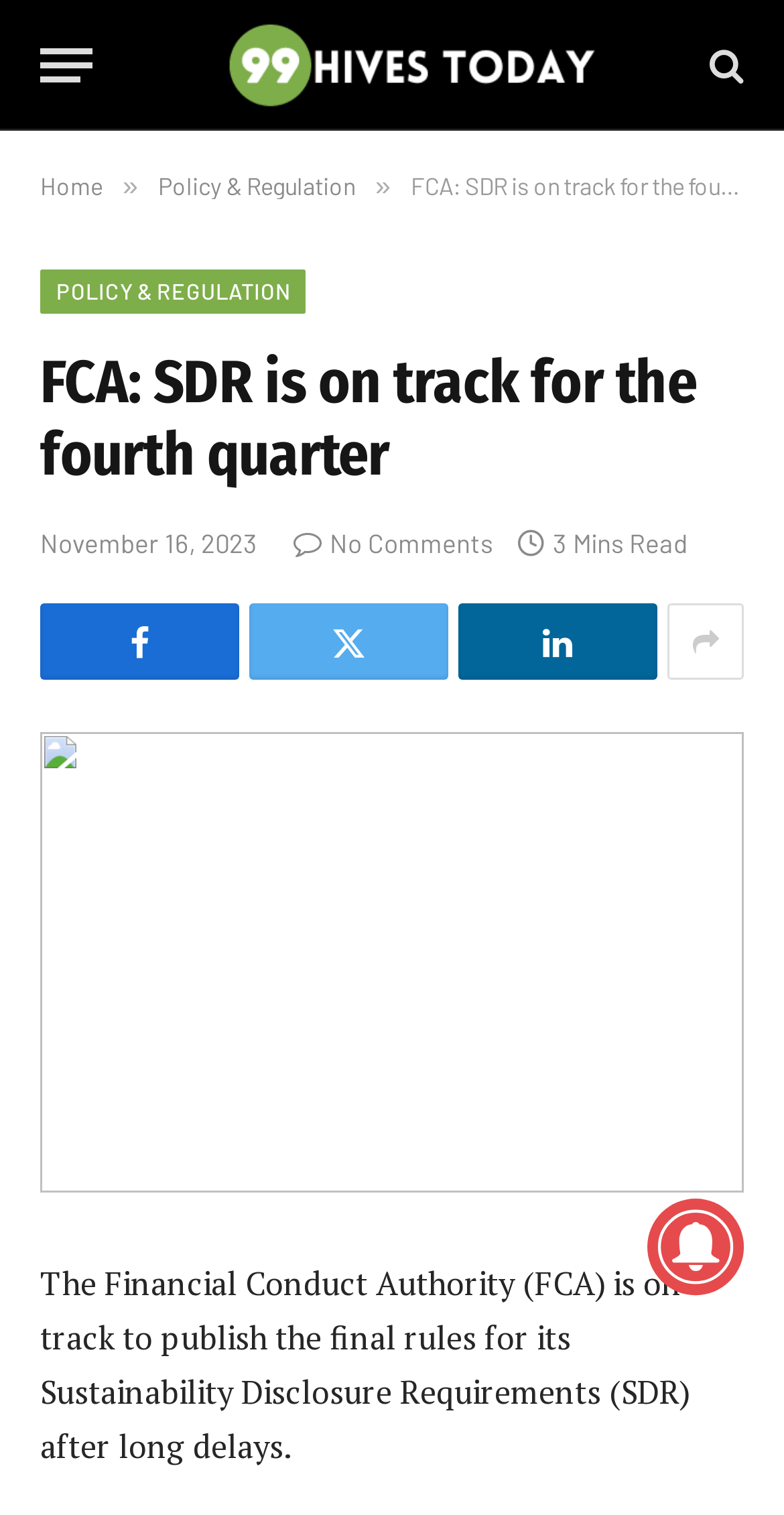Refer to the element description aria-label="Menu" and identify the corresponding bounding box in the screenshot. Format the coordinates as (top-left x, top-left y, bottom-right x, bottom-right y) with values in the range of 0 to 1.

[0.051, 0.013, 0.118, 0.073]